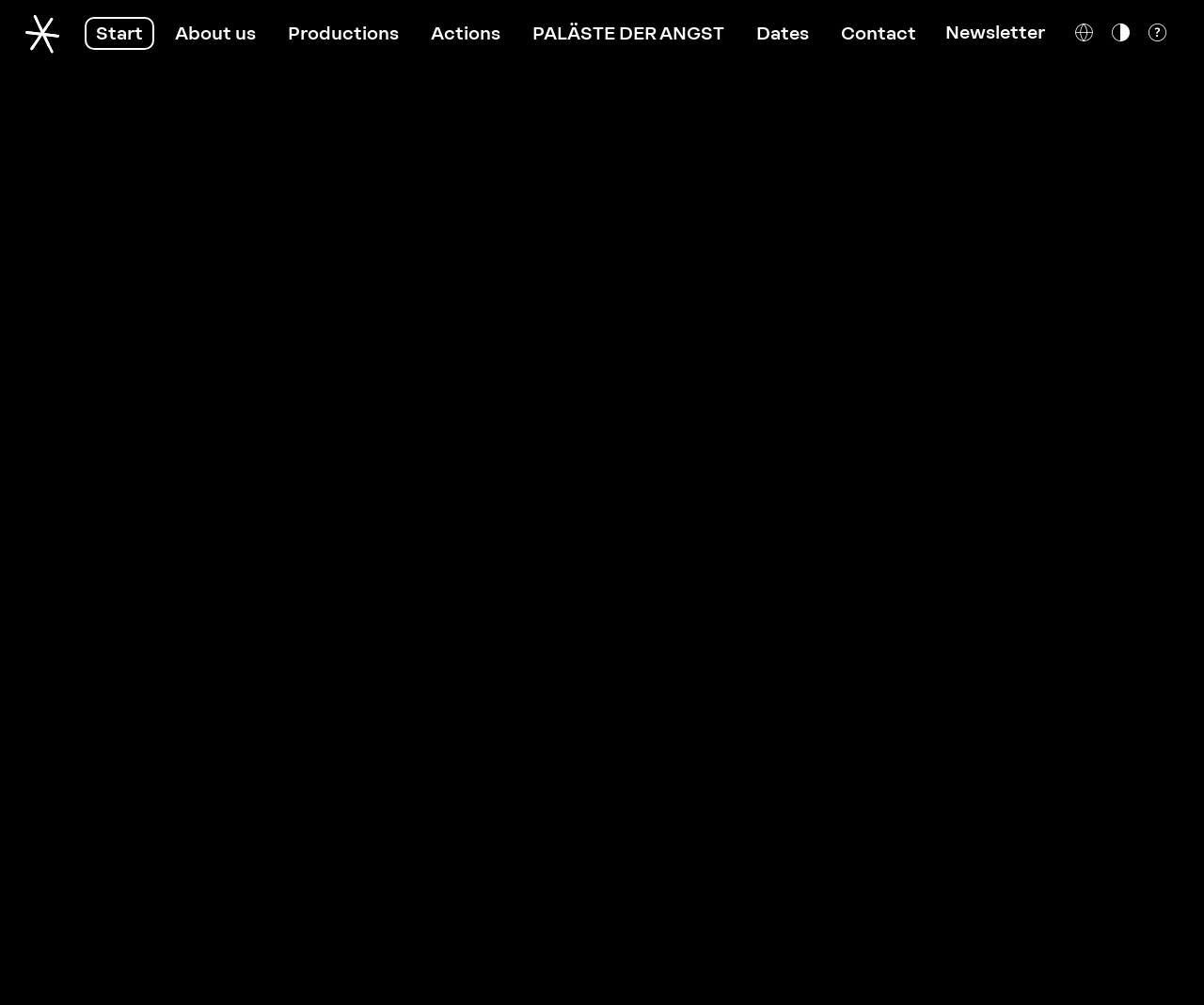Construct a thorough caption encompassing all aspects of the webpage.

The webpage appears to be the homepage of "backsteinhaus produktion" with a focus on navigation and accessibility. At the top left, there is a Lottie animation, which is a small image. Below the animation, there is a row of seven navigation links: "Start", "About us", "Productions", "Actions", "PALÄSTE DER ANGST", "Dates", and "Contact". These links are evenly spaced and take up most of the top section of the page.

To the right of the navigation links, there are two more links: "Deutsch" and "FAQ". The "FAQ" link has a dropdown menu with seven options, labeled "1 / 7" to "7 / 7". Below the navigation section, there is a static text element labeled "Contrast", which is likely a button to adjust the page's contrast.

In the middle of the page, there is a large, unidentified image that takes up most of the screen. At the bottom center of the page, there is a static text element with an icon, likely a social media or contact link. Overall, the page has a simple and organized layout, with a focus on navigation and accessibility features.